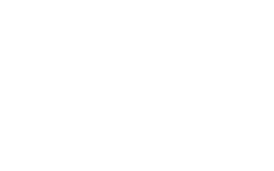Who manufactures the Baikal 118 Sport?
Based on the image, answer the question with as much detail as possible.

The caption clearly states that the Baikal 118 Sport is manufactured by Baikal Yachts Group, which is likely a reputable company in the yacht manufacturing industry.